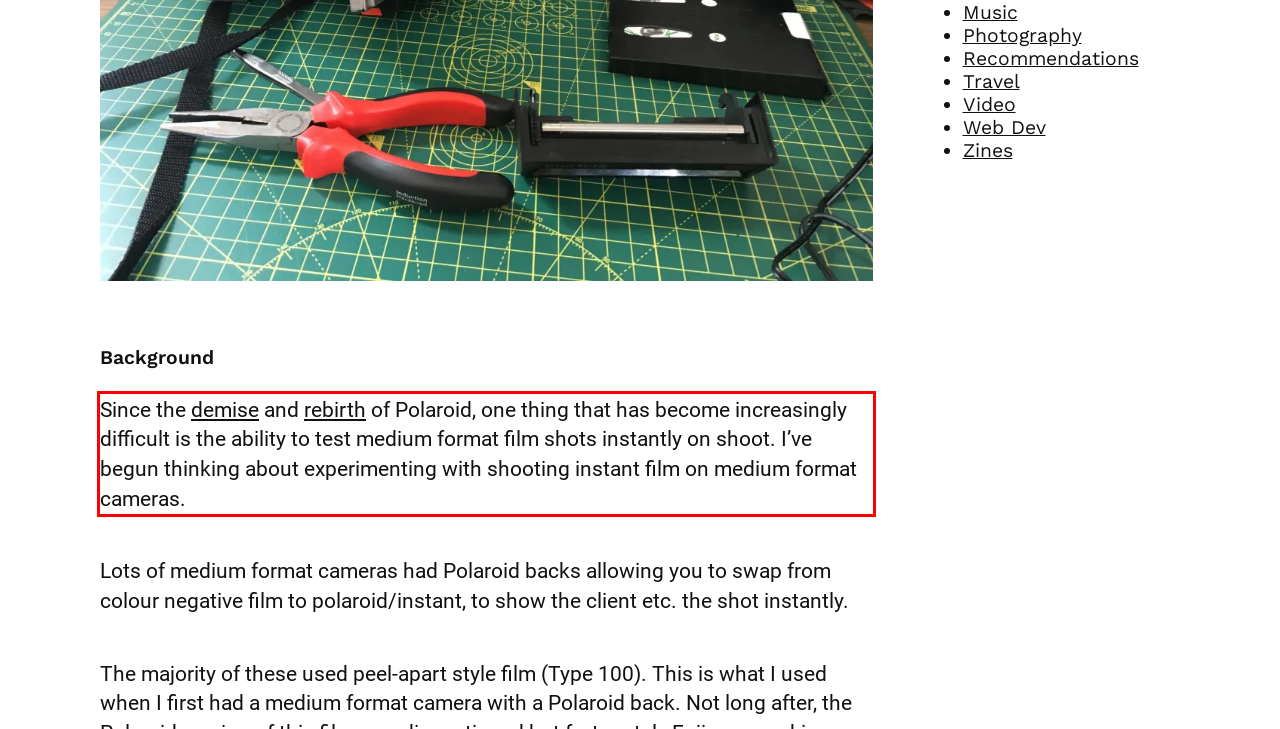Using the provided screenshot, read and generate the text content within the red-bordered area.

Since the demise and rebirth of Polaroid, one thing that has become increasingly difficult is the ability to test medium format film shots instantly on shoot. I’ve begun thinking about experimenting with shooting instant film on medium format cameras.